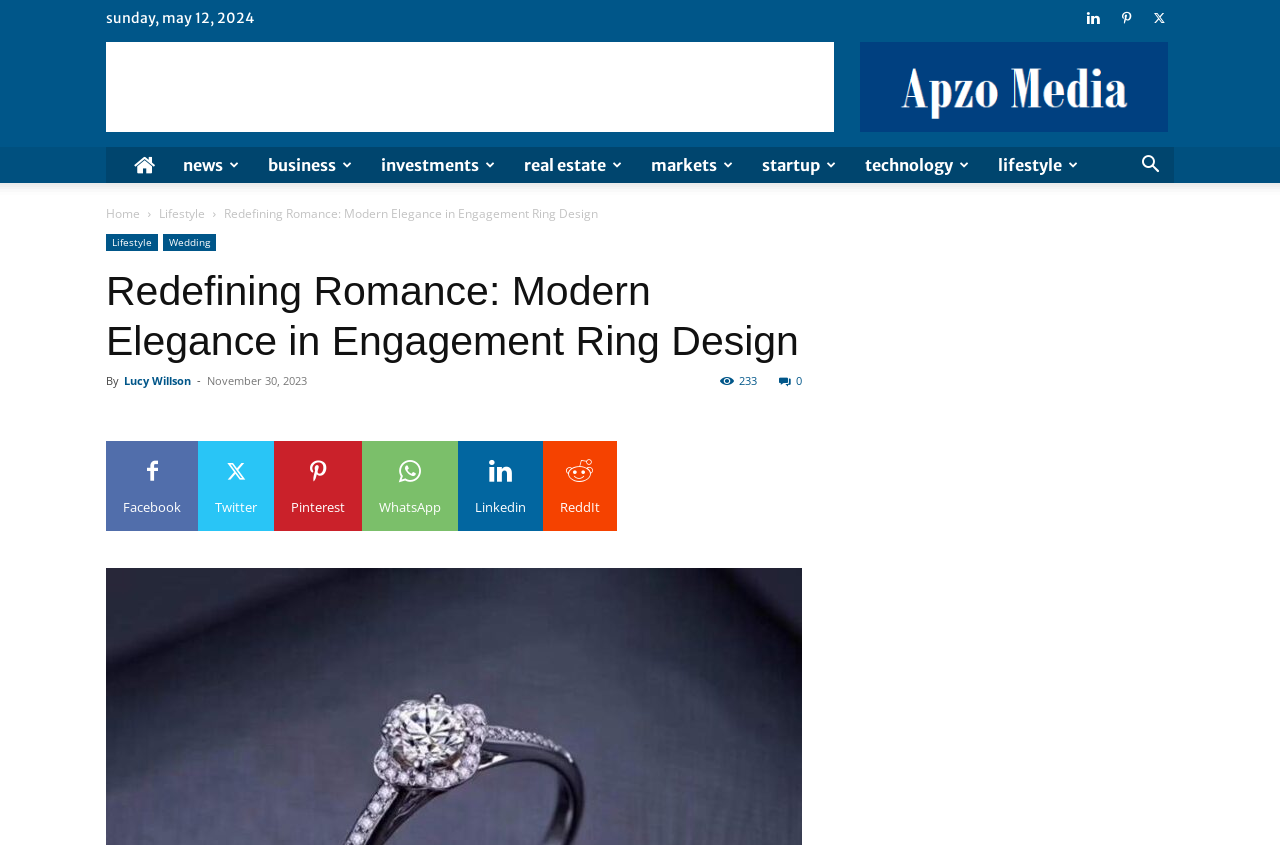Answer the question briefly using a single word or phrase: 
What is the category of the article?

Lifestyle